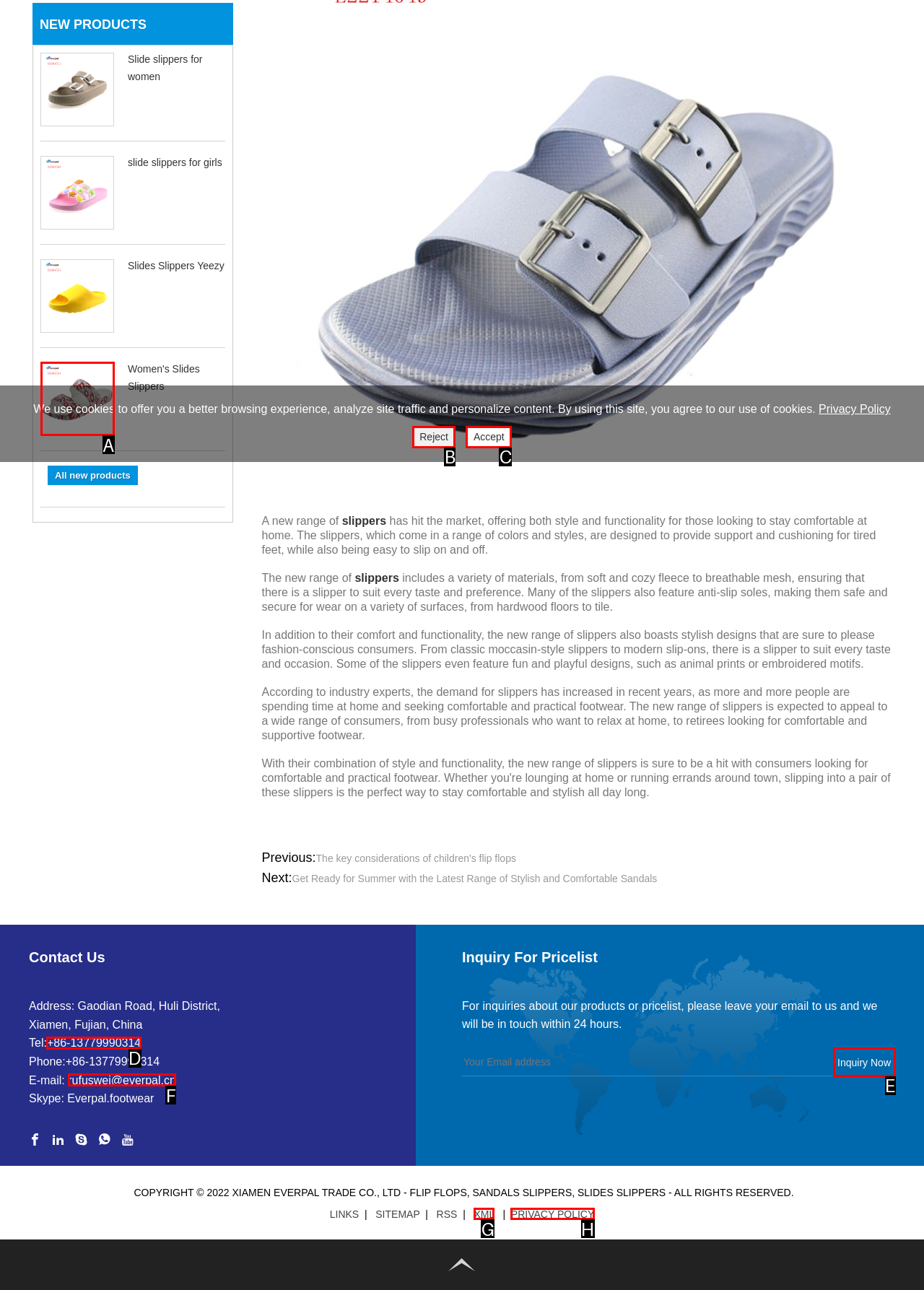Identify the option that corresponds to the description: parent_node: Women's Slides Slippers. Provide only the letter of the option directly.

A